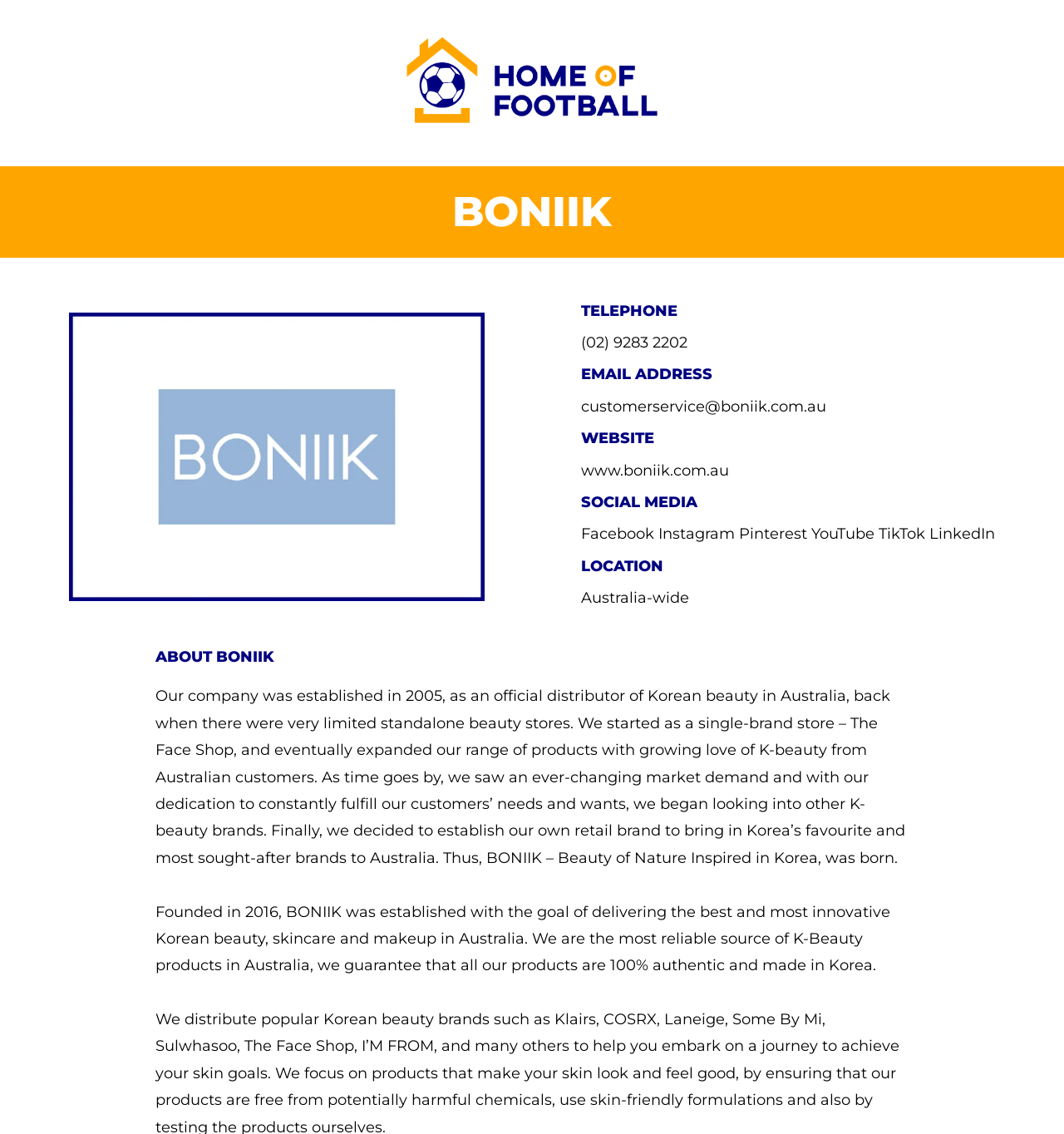With reference to the image, please provide a detailed answer to the following question: What is the name of the company?

The name of the company can be found in the heading element at the top of the page, which reads 'BONIIK'. This is also confirmed by the link element with the same text, which is likely a logo or brand identifier.